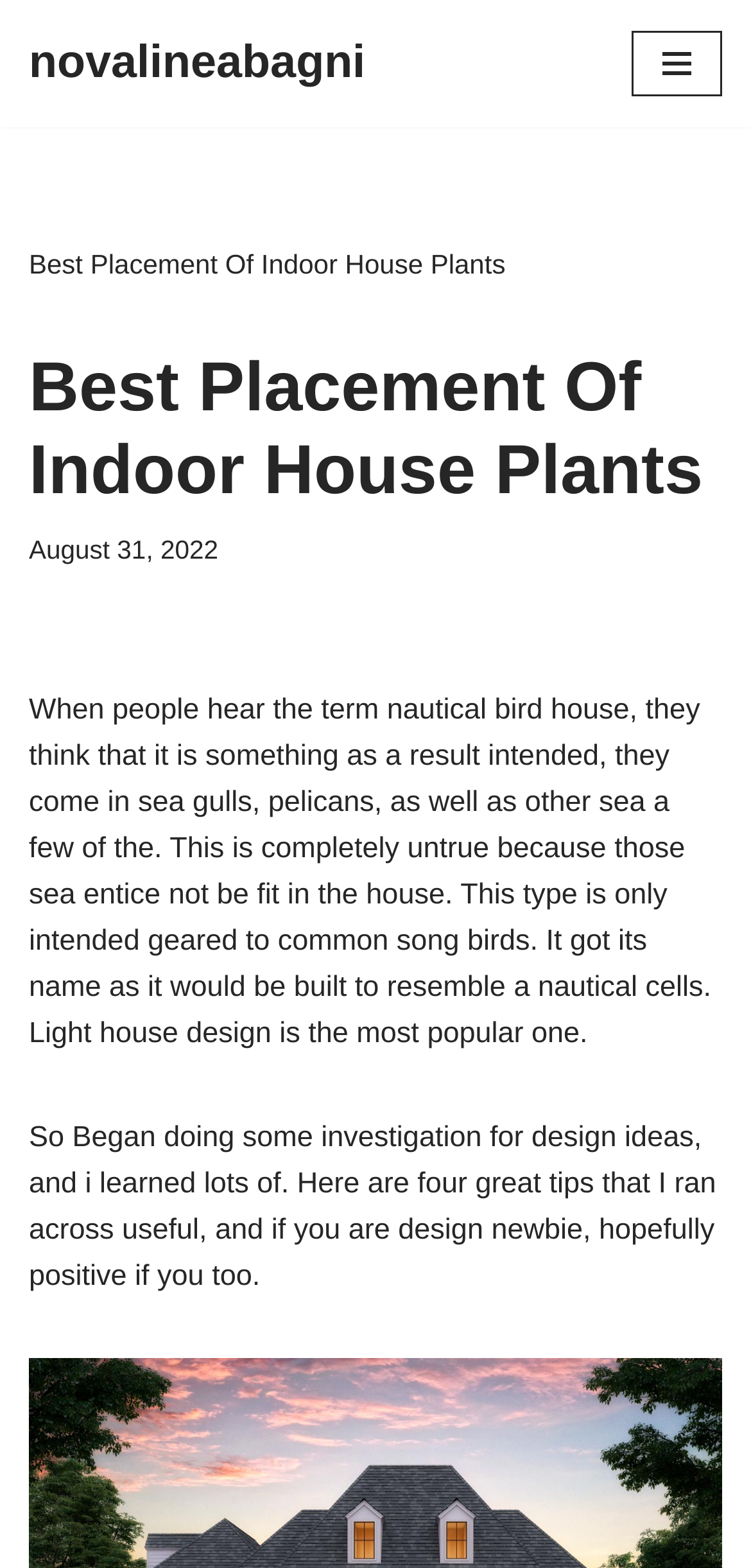What is the main topic of the article?
Using the information from the image, answer the question thoroughly.

The article discusses the concept of a nautical bird house, its design inspiration, and shares tips for designing one, indicating that the main topic of the article is the nautical bird house.